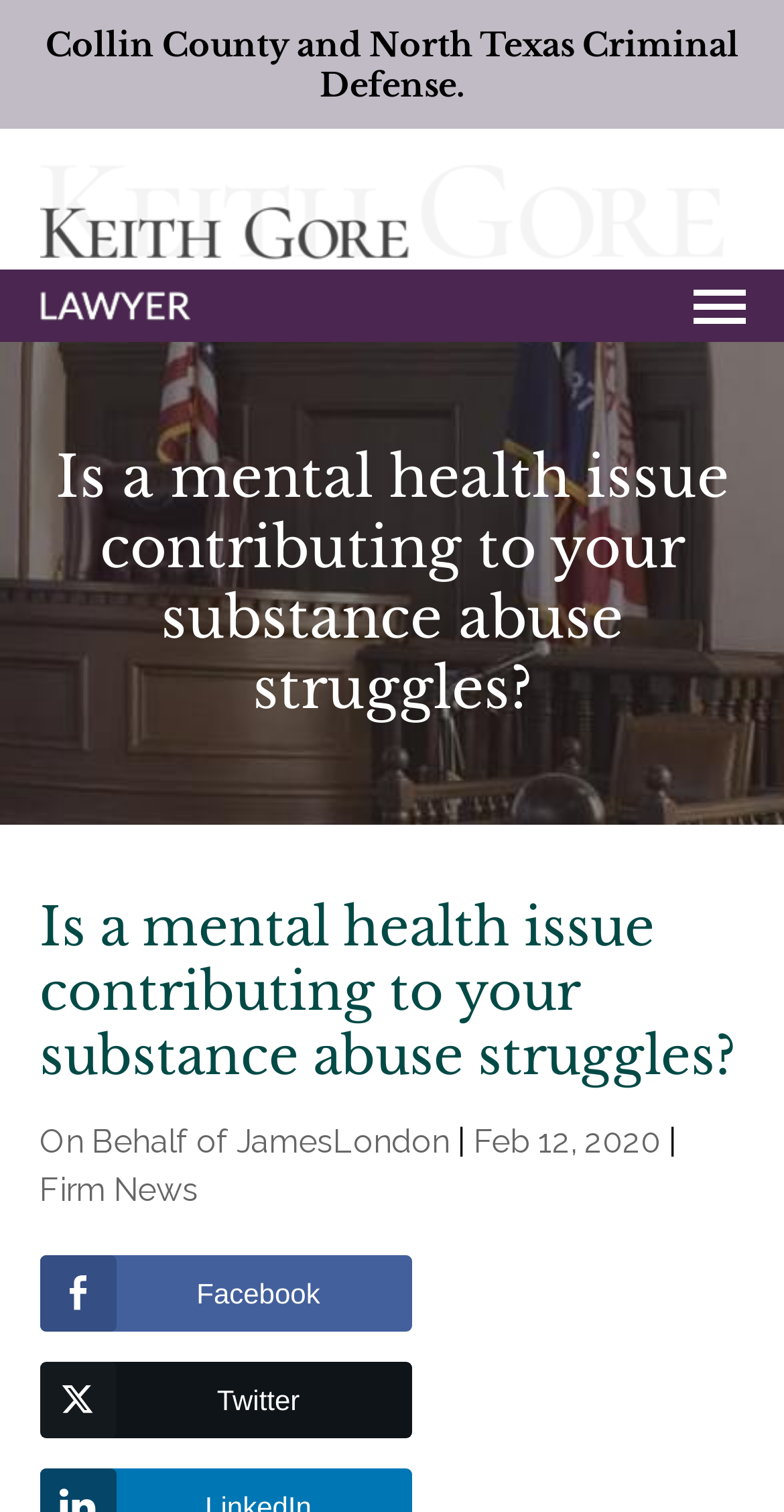What is the date of the news article?
Answer the question based on the image using a single word or a brief phrase.

Feb 12, 2020